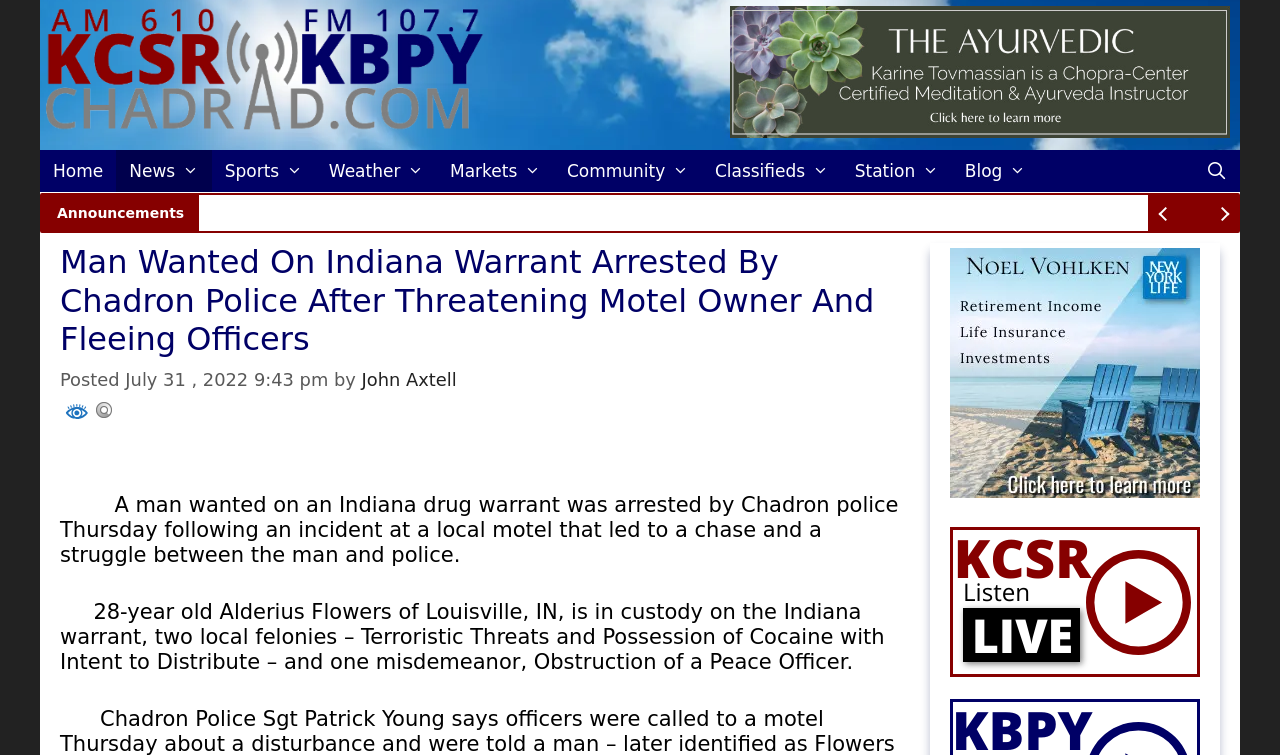What is the date of the article?
Can you provide an in-depth and detailed response to the question?

I found the answer by looking at the article content, specifically the section below the title, which mentions 'July 31, 2022 9:43 pm'.